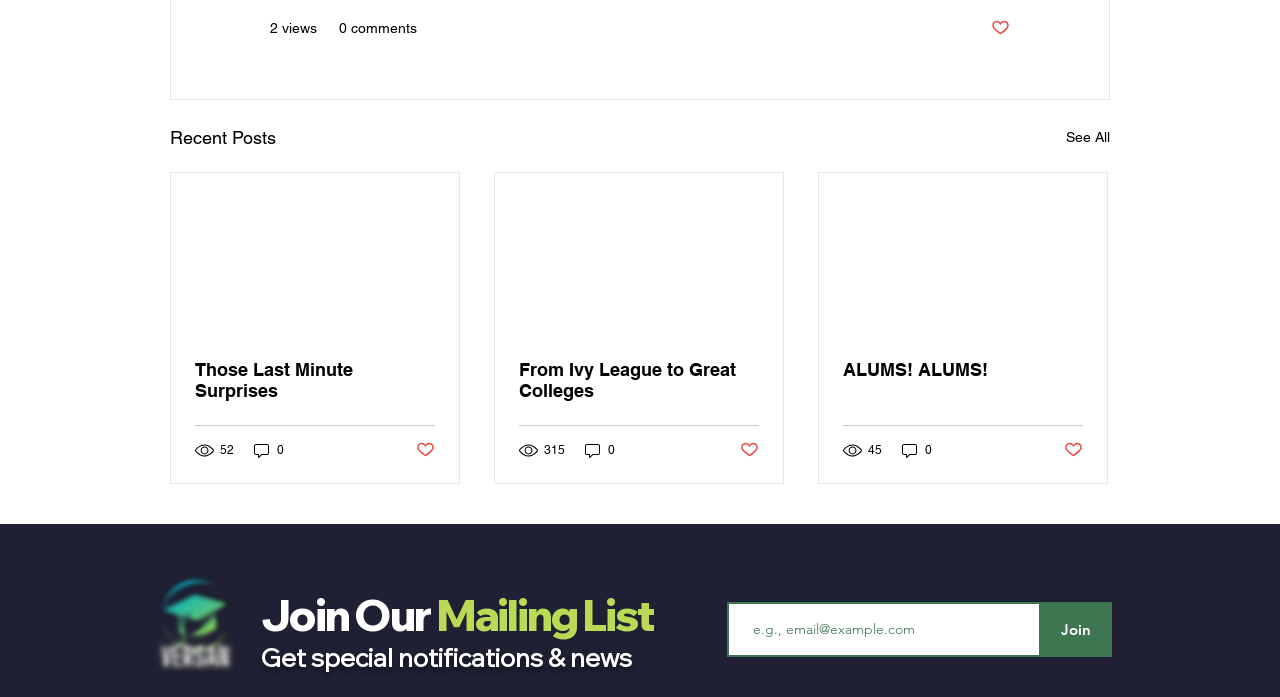Please determine the bounding box coordinates of the element to click in order to execute the following instruction: "Click the 'Post not marked as liked' button". The coordinates should be four float numbers between 0 and 1, specified as [left, top, right, bottom].

[0.774, 0.026, 0.789, 0.056]